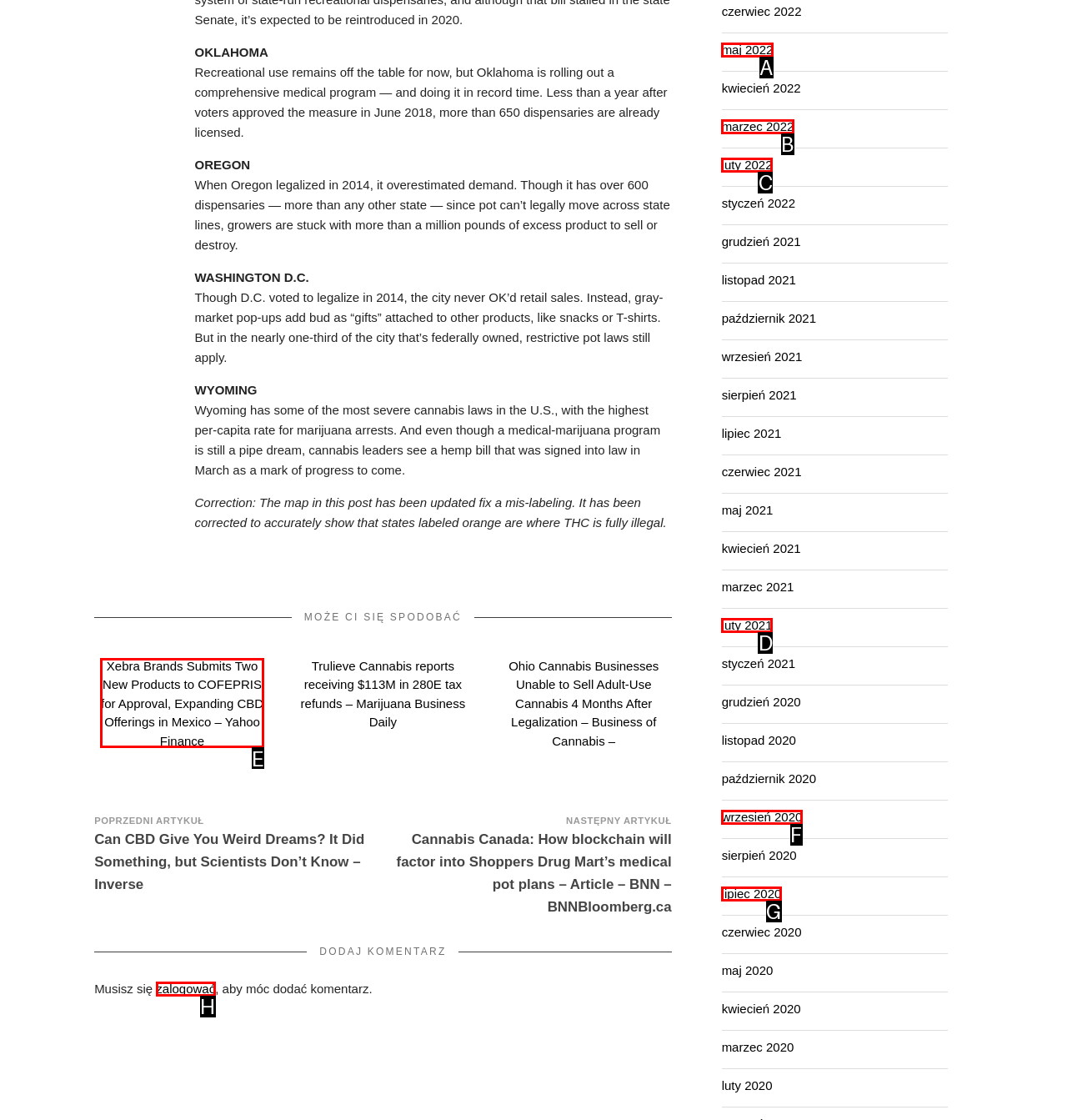Select the letter that corresponds to the UI element described as: zalogować
Answer by providing the letter from the given choices.

H